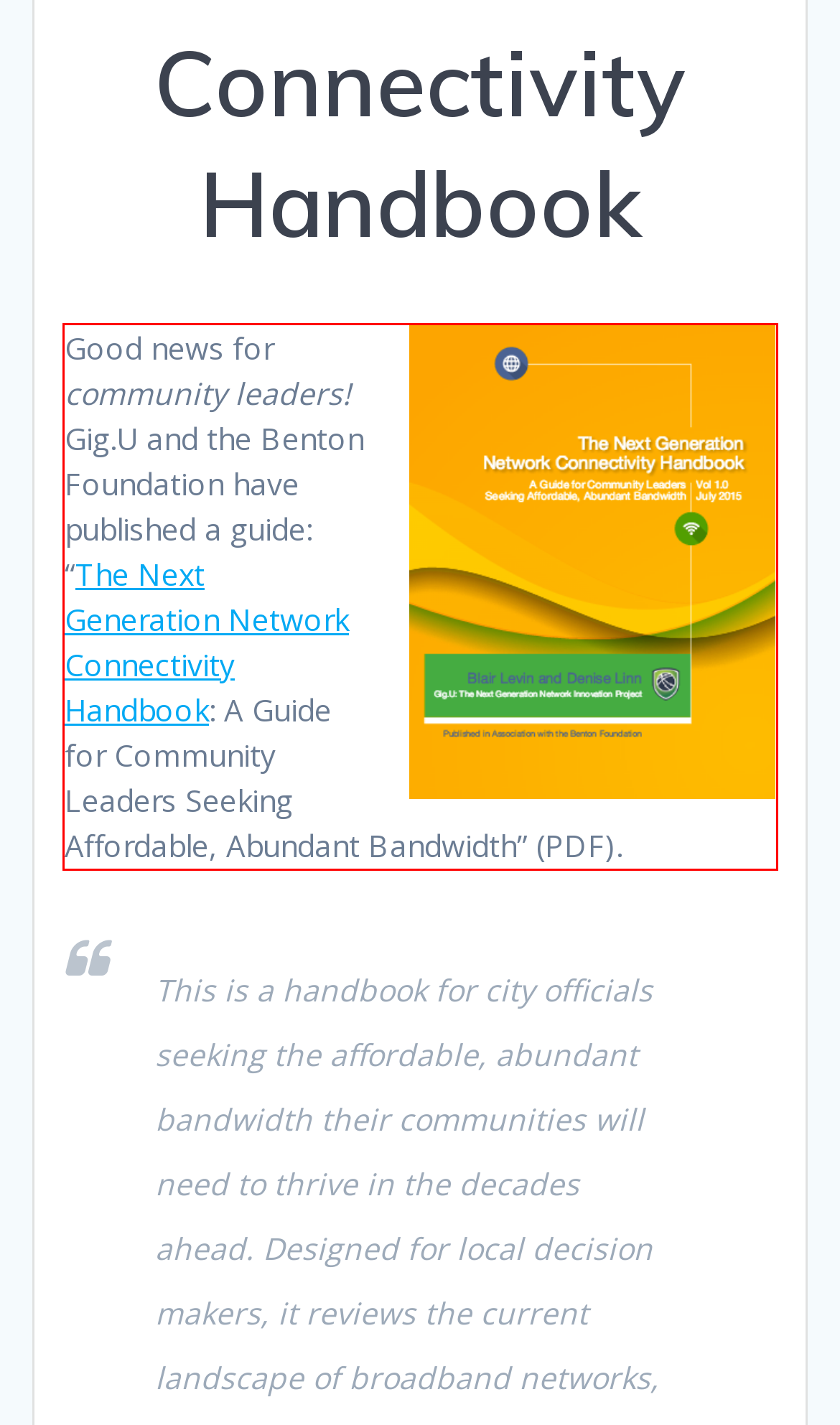Please recognize and transcribe the text located inside the red bounding box in the webpage image.

Good news for community leaders! Gig.U and the Benton Foundation have published a guide: “The Next Generation Network Connectivity Handbook: A Guide for Community Leaders Seeking Affordable, Abundant Bandwidth” (PDF).